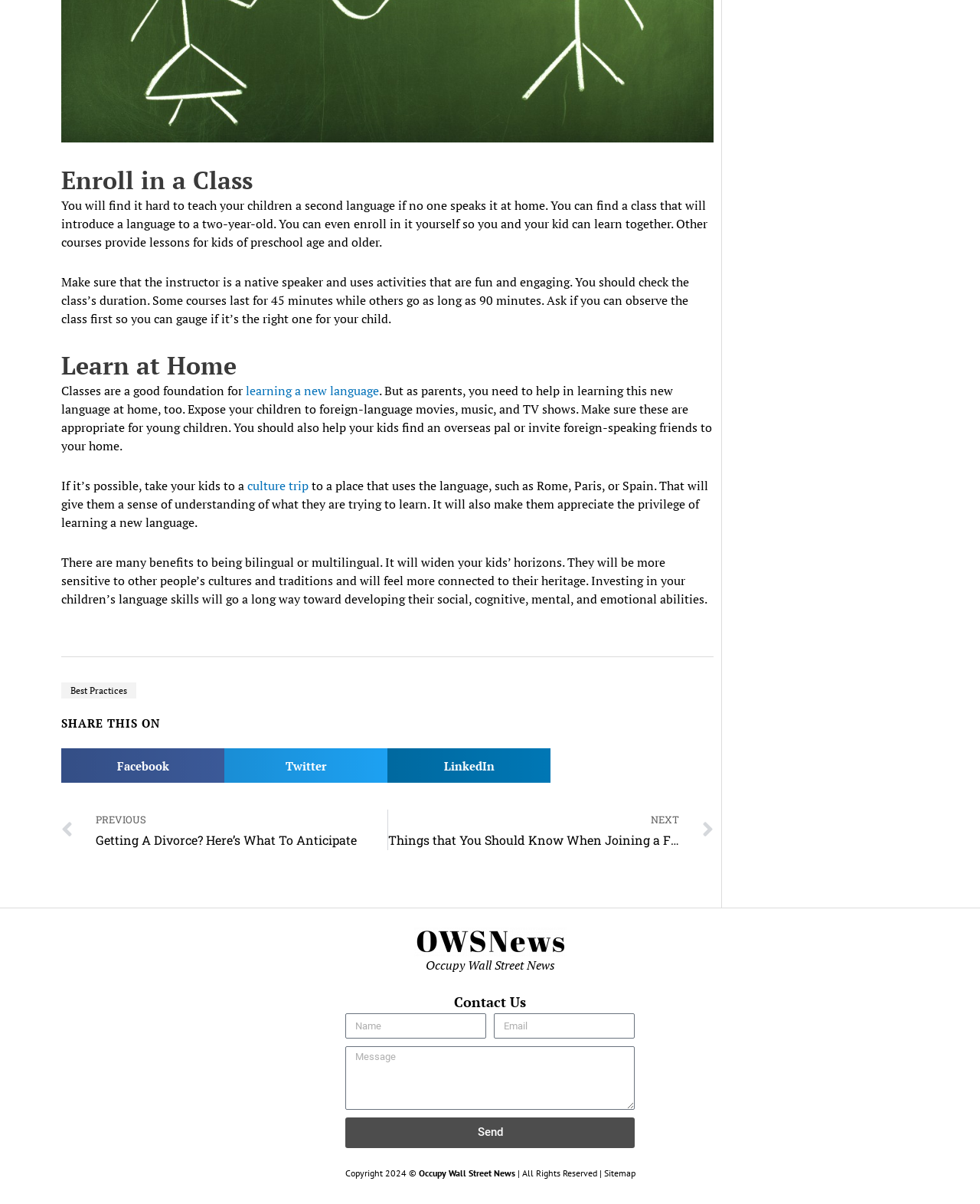Locate the bounding box coordinates of the element that needs to be clicked to carry out the instruction: "Click on 'Prev PREVIOUS Getting A Divorce? Here’s What To Anticipate'". The coordinates should be given as four float numbers ranging from 0 to 1, i.e., [left, top, right, bottom].

[0.062, 0.673, 0.395, 0.706]